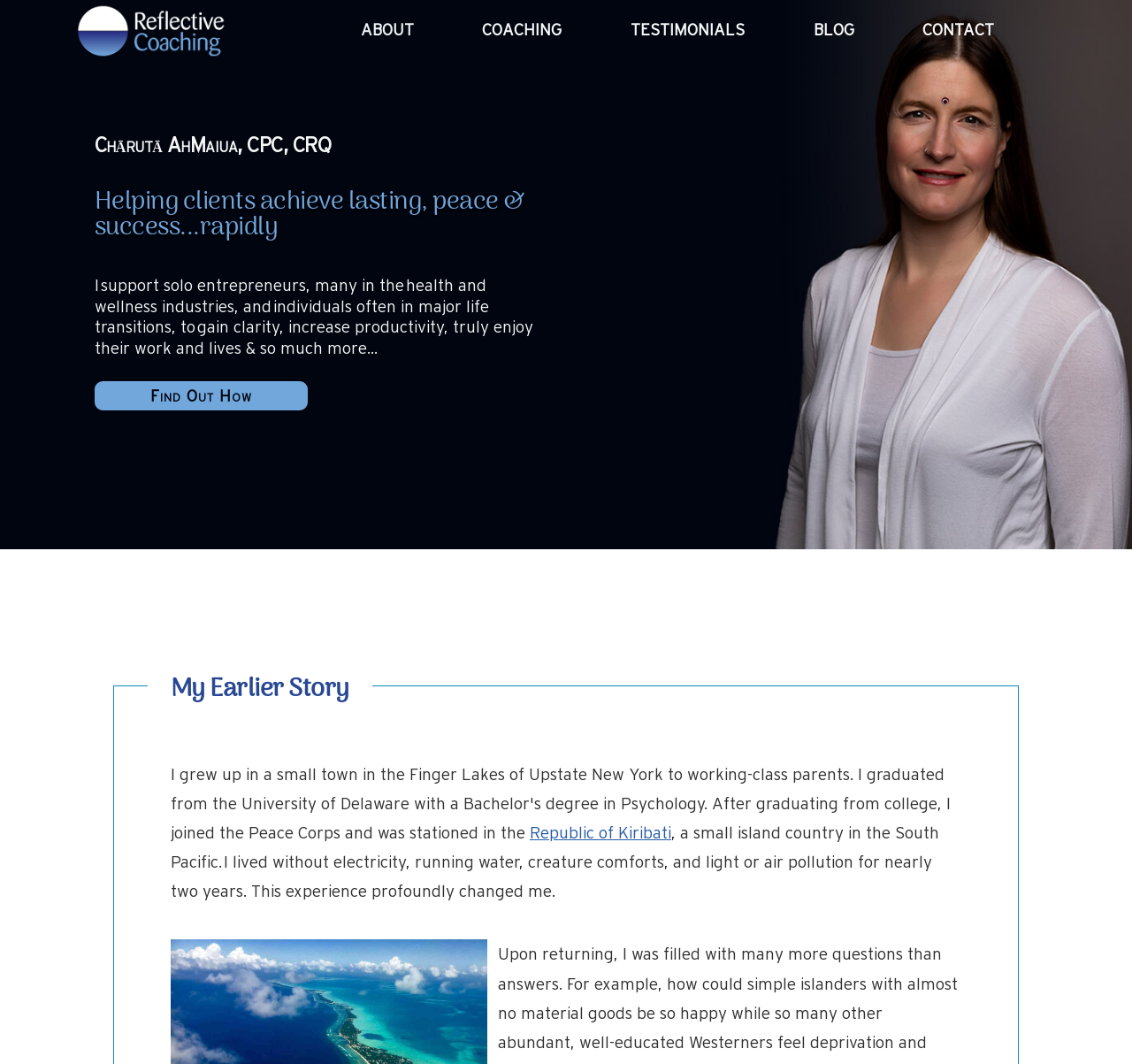Please identify the bounding box coordinates of the element on the webpage that should be clicked to follow this instruction: "Read more about Chārutā AhMaiua". The bounding box coordinates should be given as four float numbers between 0 and 1, formatted as [left, top, right, bottom].

[0.083, 0.127, 0.48, 0.179]